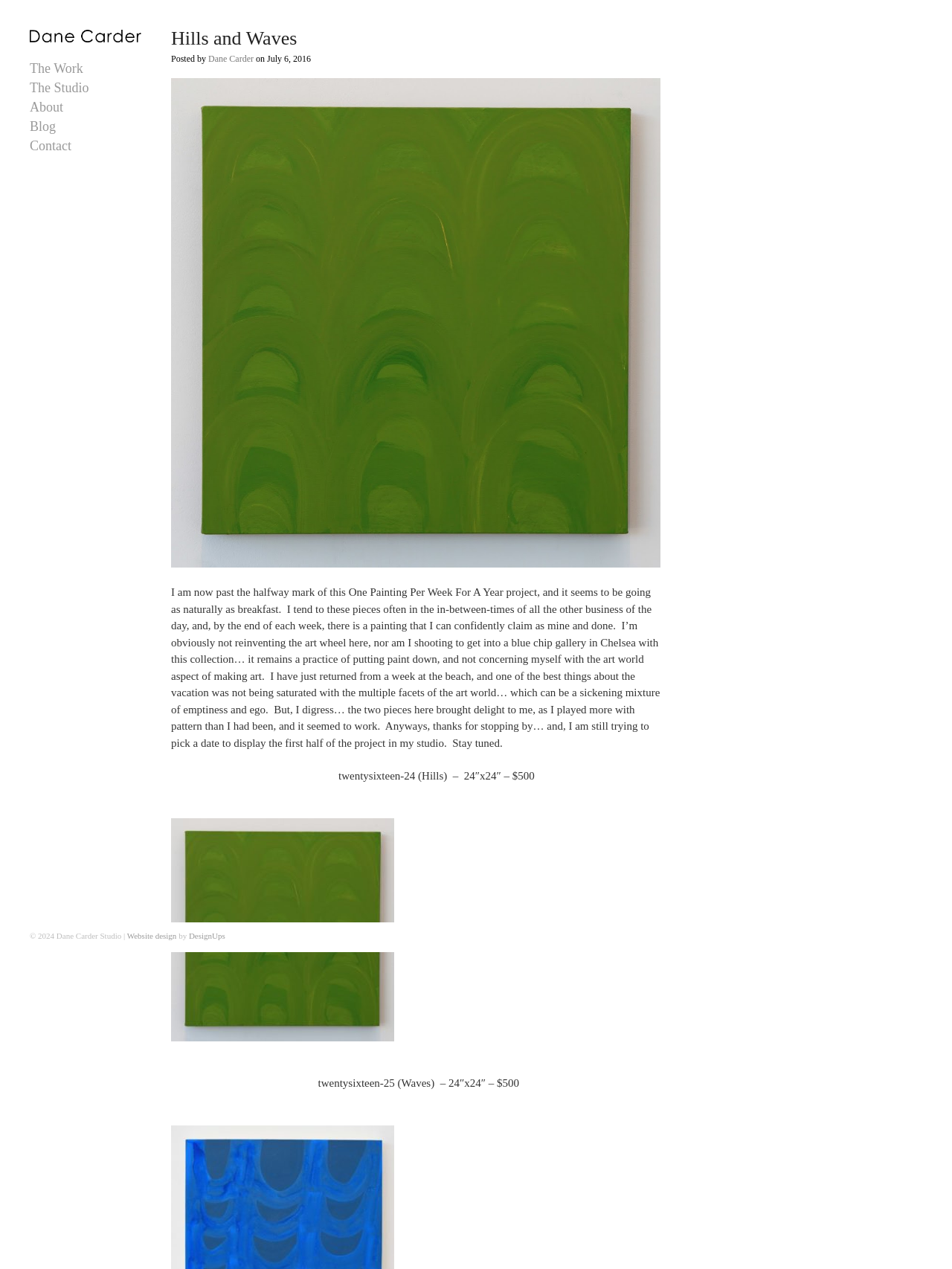Who designed the website?
Use the image to answer the question with a single word or phrase.

DesignUps